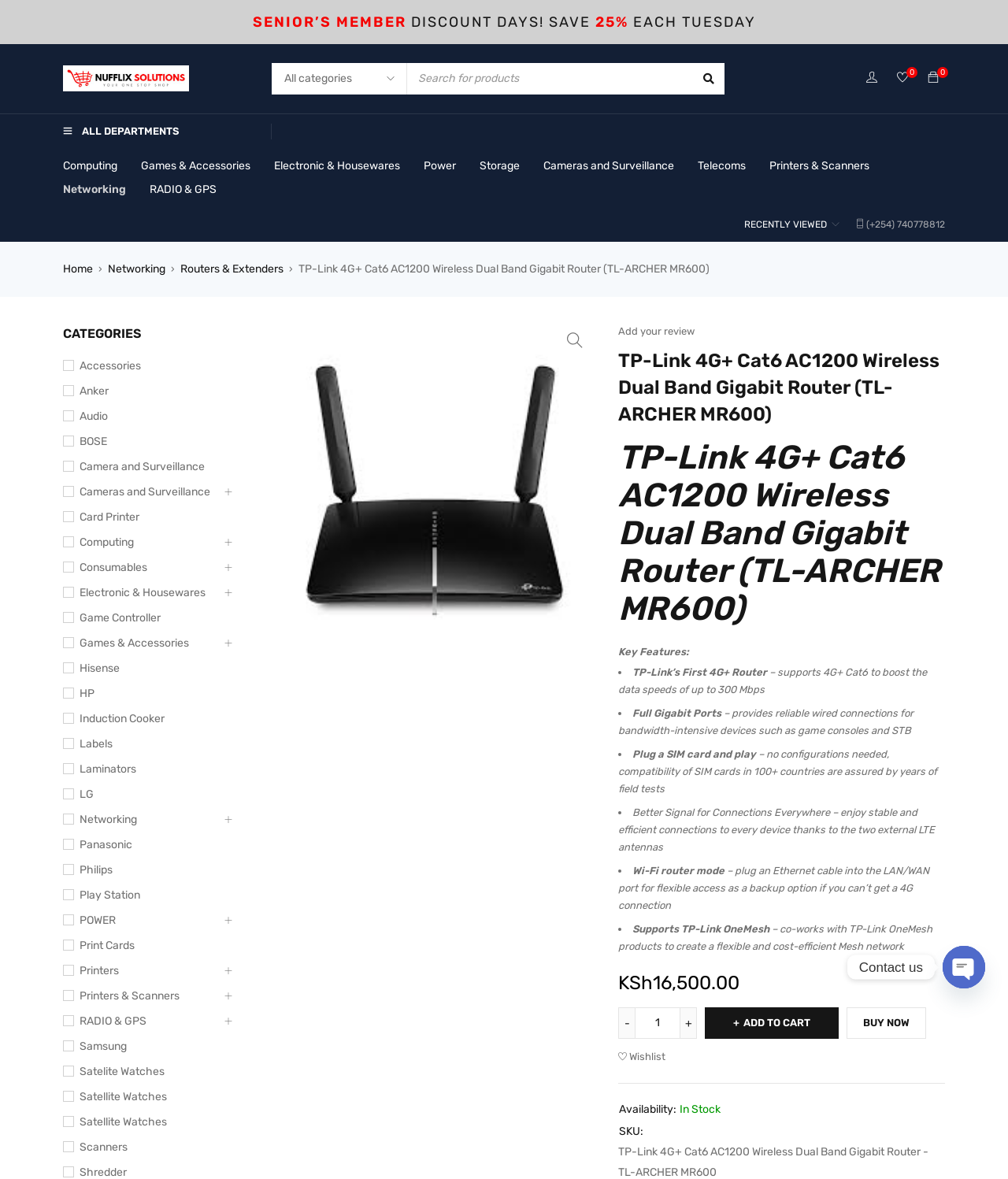Please mark the bounding box coordinates of the area that should be clicked to carry out the instruction: "Go to Networking category".

[0.062, 0.151, 0.125, 0.171]